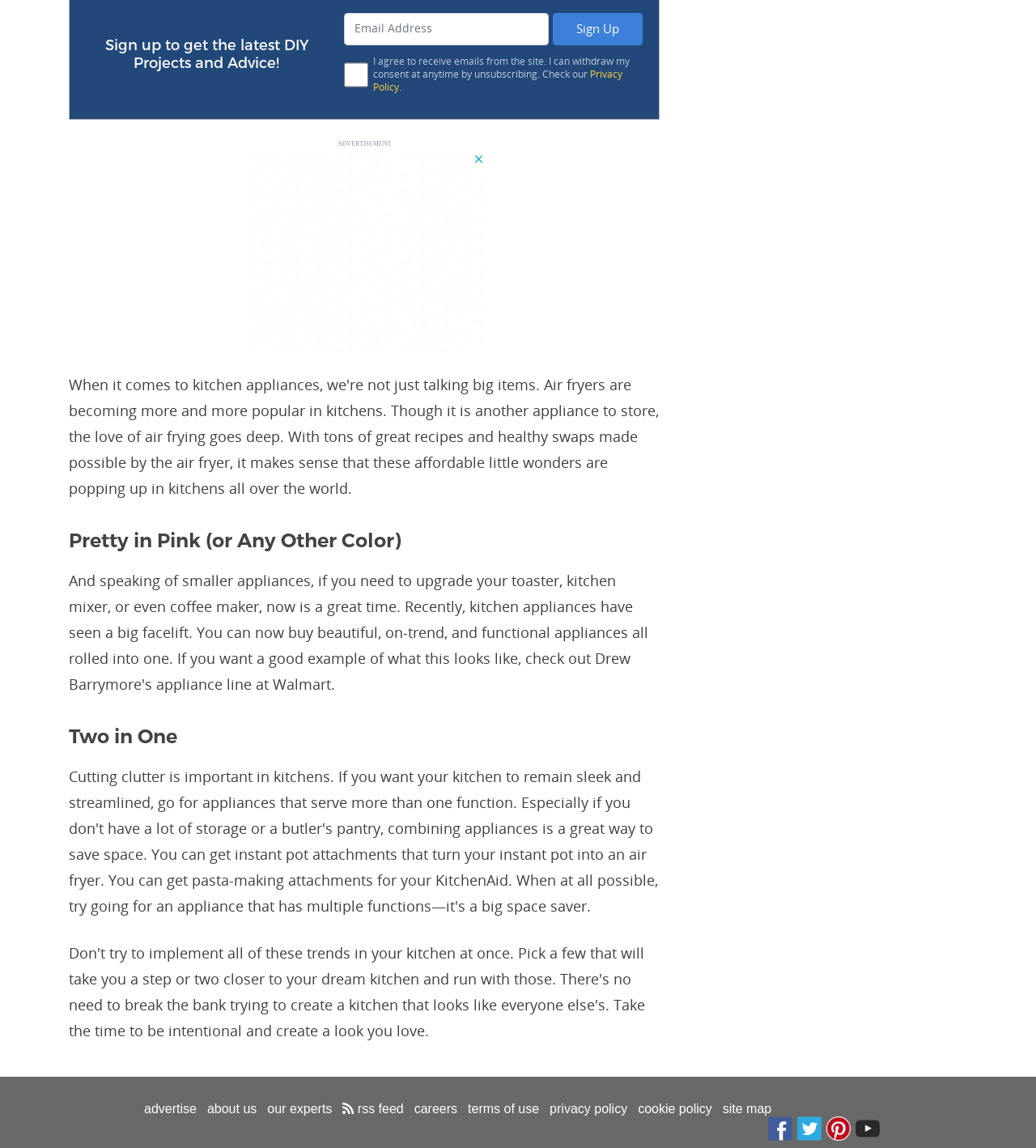Provide the bounding box coordinates of the UI element that matches the description: "name="email" placeholder="Email Address"".

[0.332, 0.011, 0.53, 0.039]